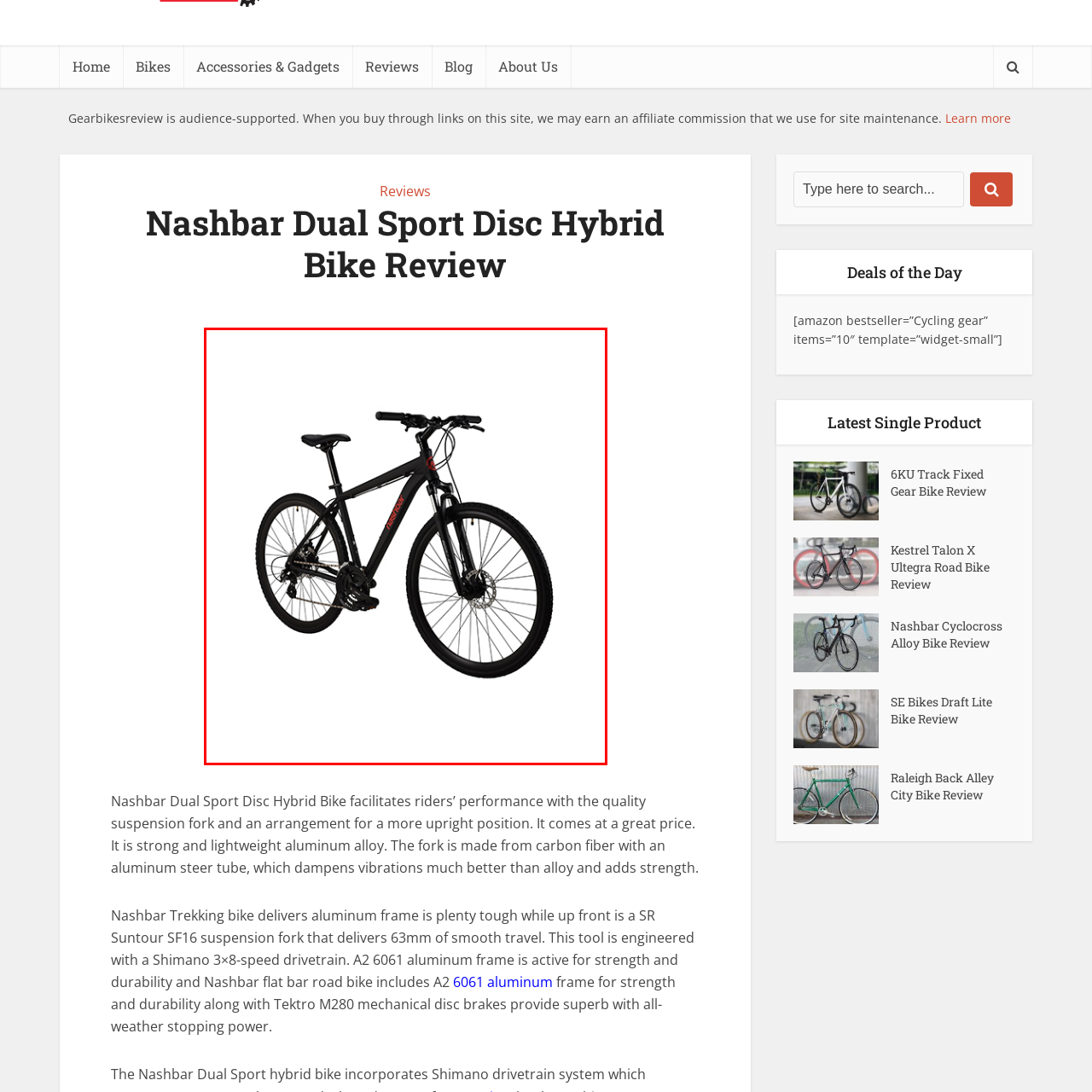How many speeds does the bike's drivetrain have?
Review the image encased within the red bounding box and supply a detailed answer according to the visual information available.

The caption states that the bike has a 'Shimano 3×8-speed drivetrain', which implies that the bike has 3 chainrings and 8 sprockets, resulting in a total of 24 gear combinations.